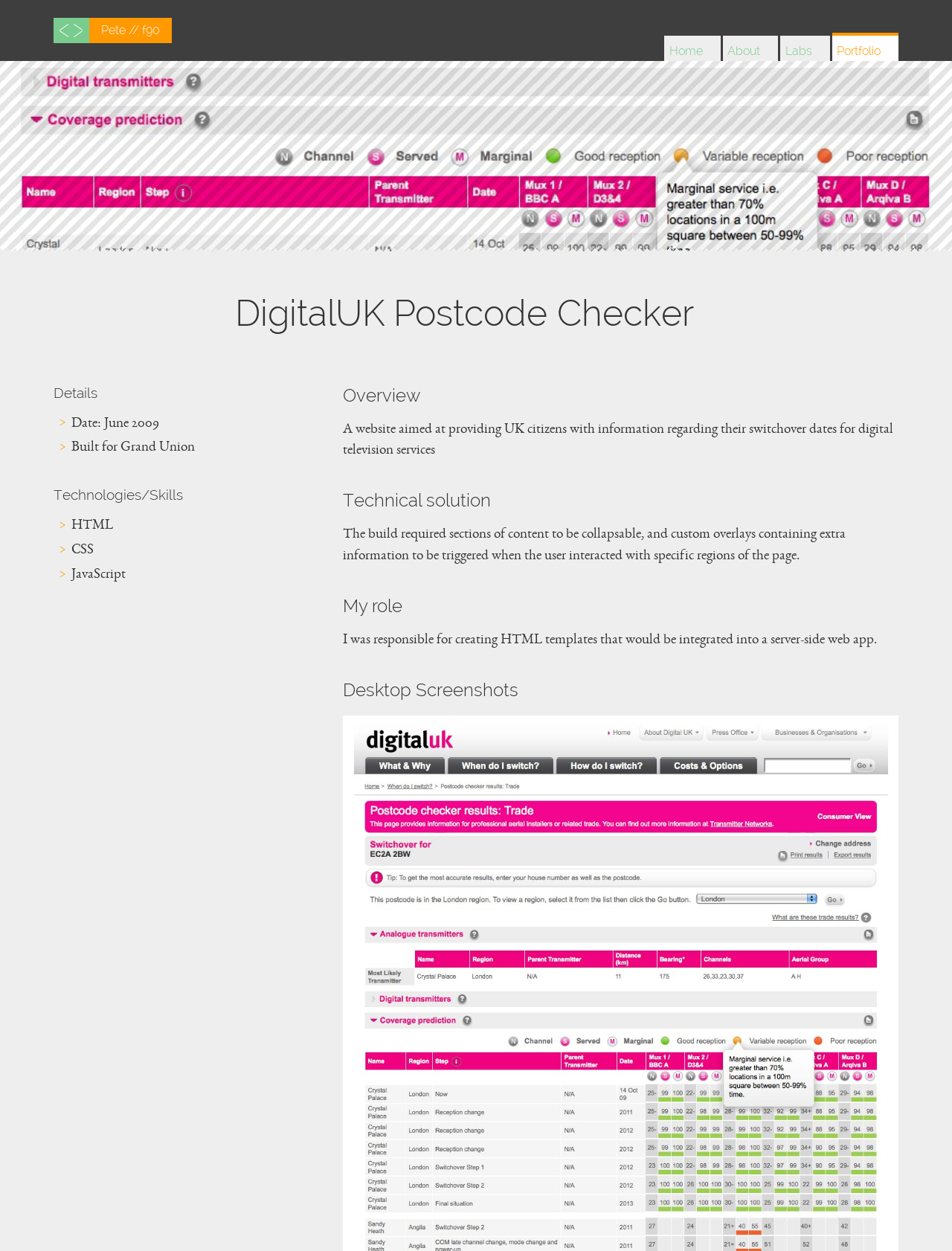What is the name of the company this website was built for?
Please ensure your answer is as detailed and informative as possible.

The company name can be found in the static text 'Built for Grand Union' under the 'Details' heading.